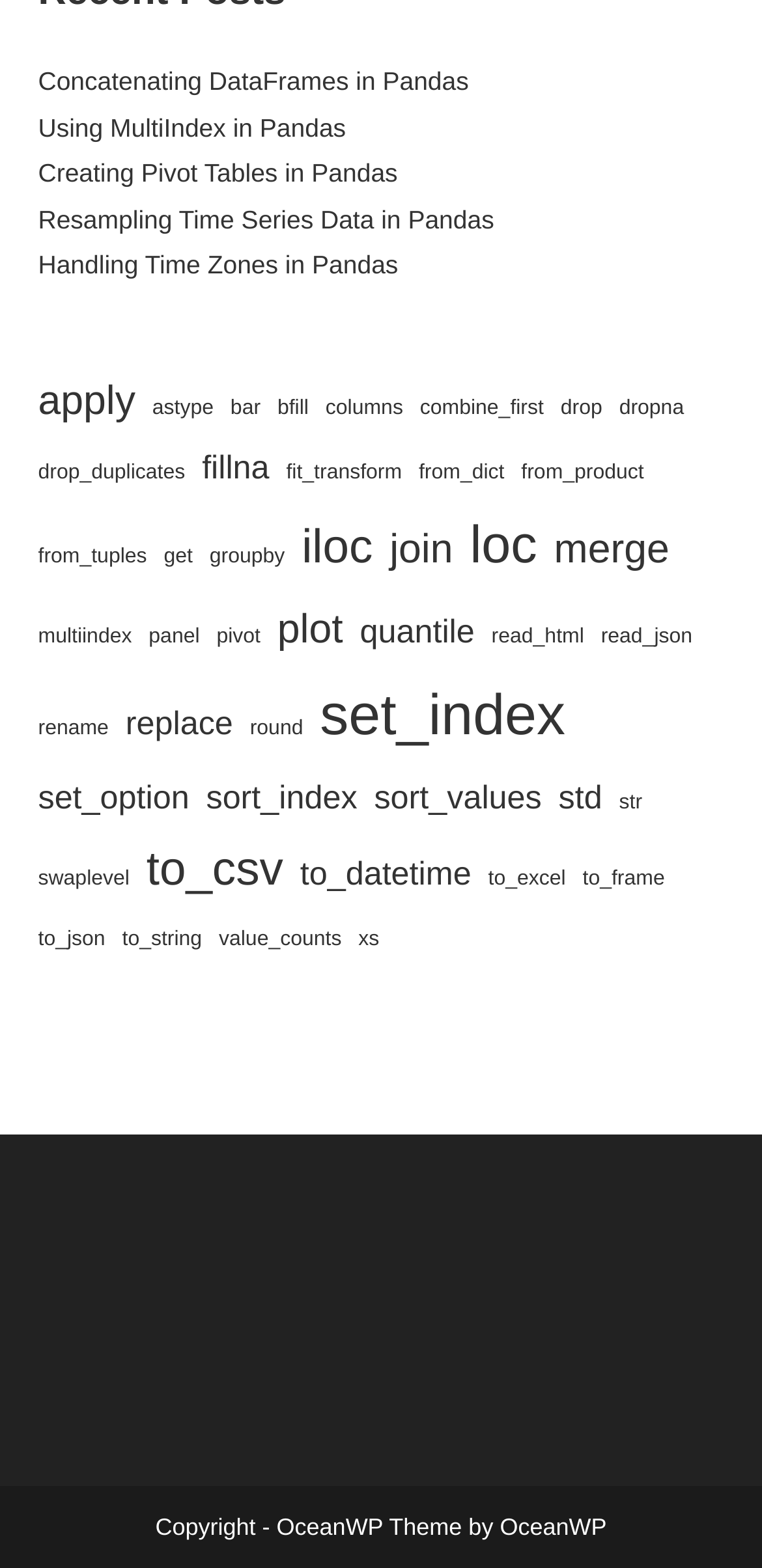Bounding box coordinates are specified in the format (top-left x, top-left y, bottom-right x, bottom-right y). All values are floating point numbers bounded between 0 and 1. Please provide the bounding box coordinate of the region this sentence describes: loc

[0.617, 0.318, 0.705, 0.378]